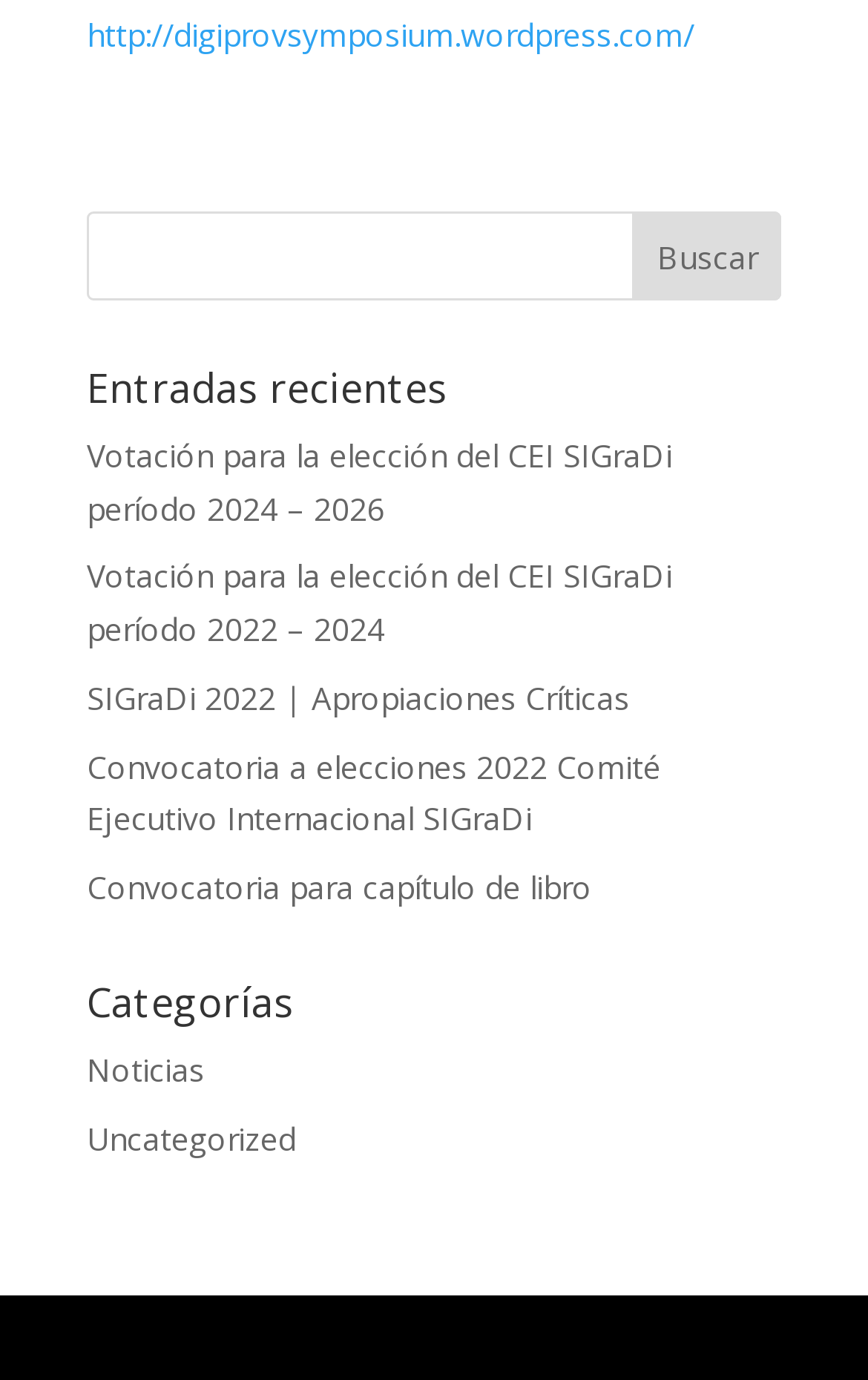Using the provided element description "SIGraDi 2022 | Apropiaciones Críticas", determine the bounding box coordinates of the UI element.

[0.1, 0.49, 0.726, 0.521]